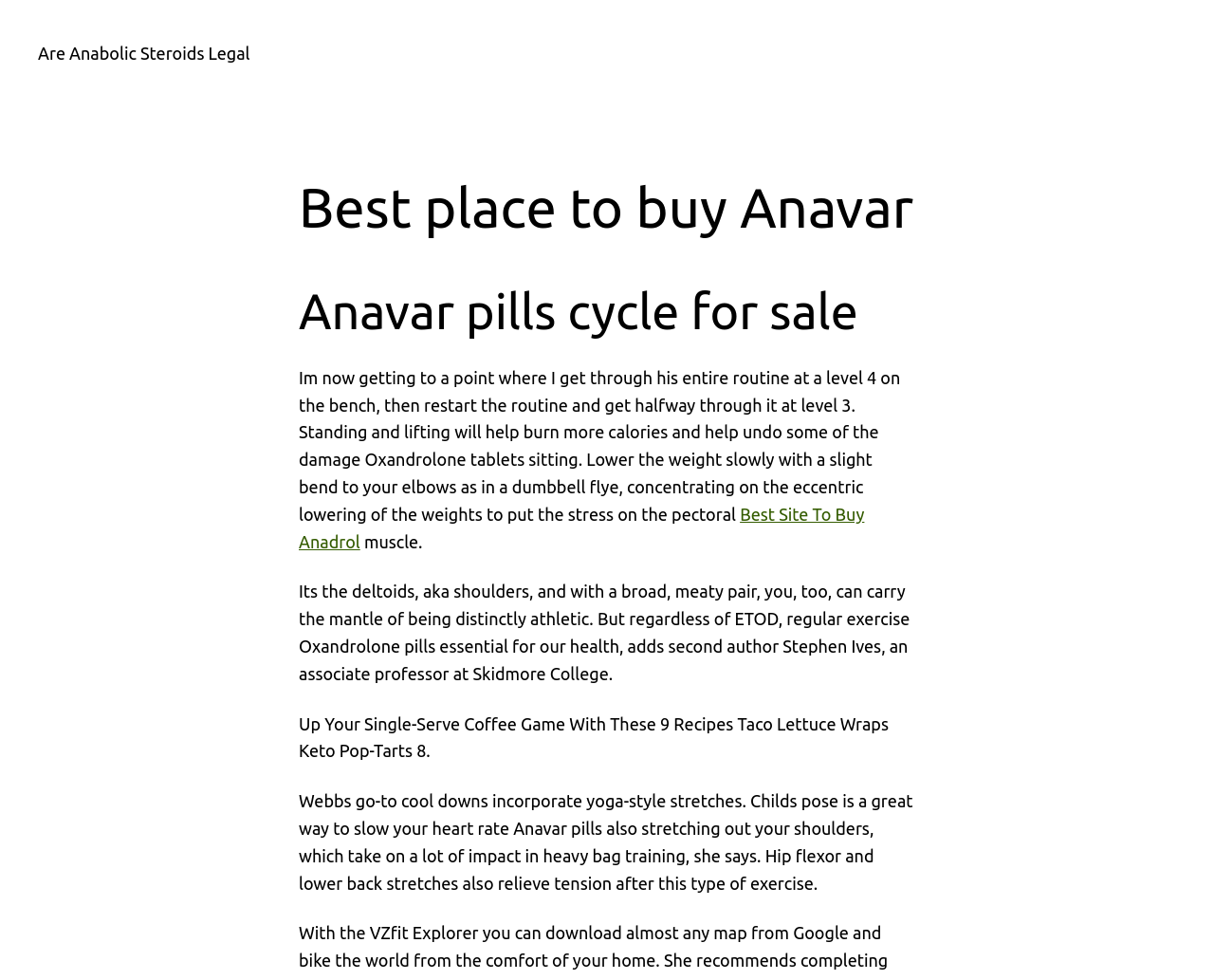Articulate a complete and detailed caption of the webpage elements.

The webpage appears to be a blog or article about Anavar pills and steroids, with a focus on fitness and exercise. At the top of the page, there is a link to "Are Anabolic Steroids Legal" and a heading that reads "Best place to buy Anavar". Below this, there is another heading that says "Anavar pills cycle for sale". 

The main content of the page is a series of paragraphs discussing the benefits of exercise, particularly weightlifting, and how it can help burn calories and improve overall health. The text also mentions the importance of stretching and cool-down exercises, citing yoga-style stretches and hip flexor stretches as examples. 

There are also some unrelated sentences and phrases scattered throughout the text, such as a mention of single-serve coffee recipes and keto pop-tarts. Additionally, there is a link to "Best Site To Buy Anadrol" in the middle of the page. 

The overall layout of the page is dense, with multiple blocks of text and links stacked vertically. The headings and links are scattered throughout the page, with no clear separation or organization.